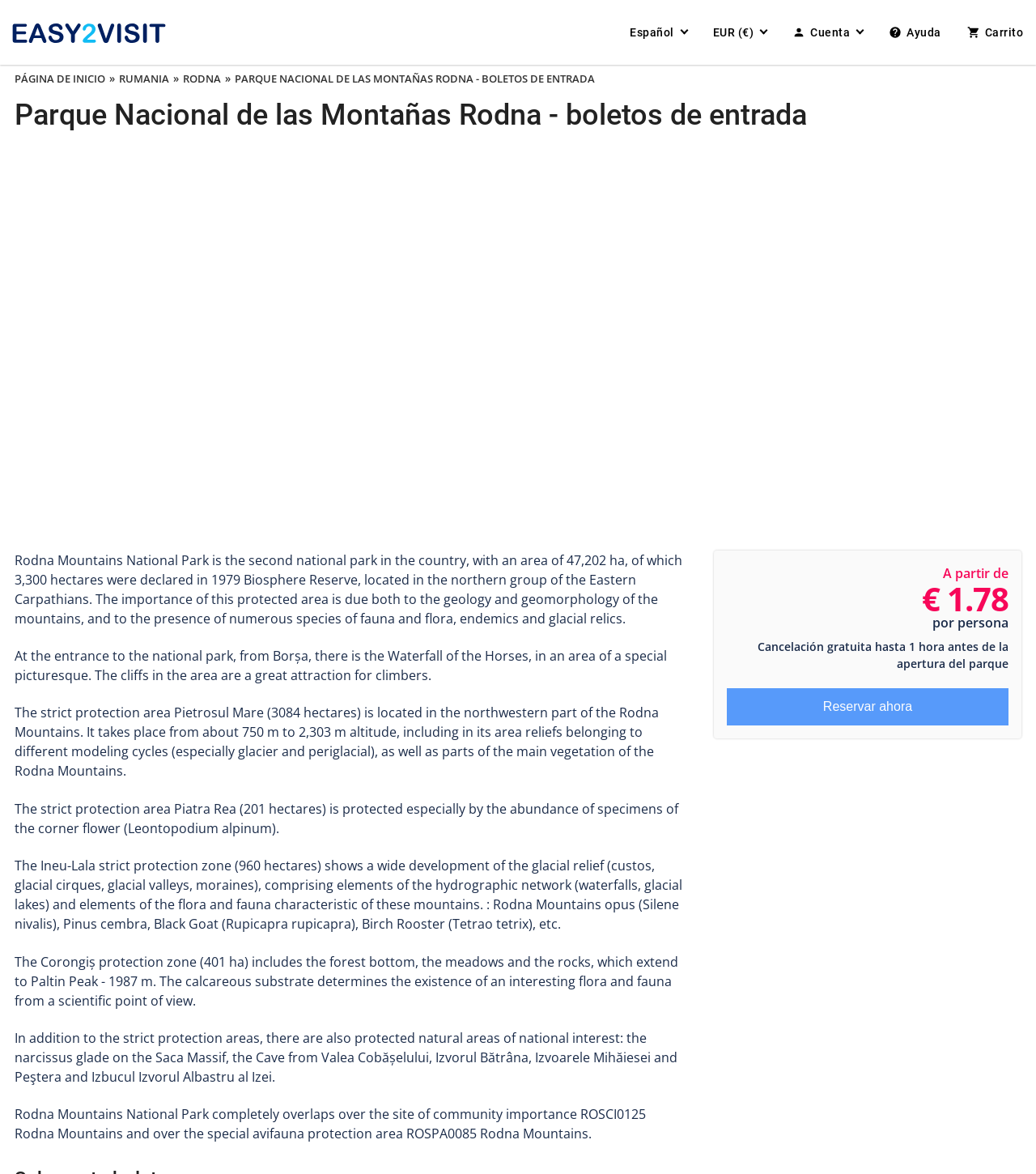Please specify the bounding box coordinates of the clickable region necessary for completing the following instruction: "View account information". The coordinates must consist of four float numbers between 0 and 1, i.e., [left, top, right, bottom].

[0.76, 0.014, 0.838, 0.041]